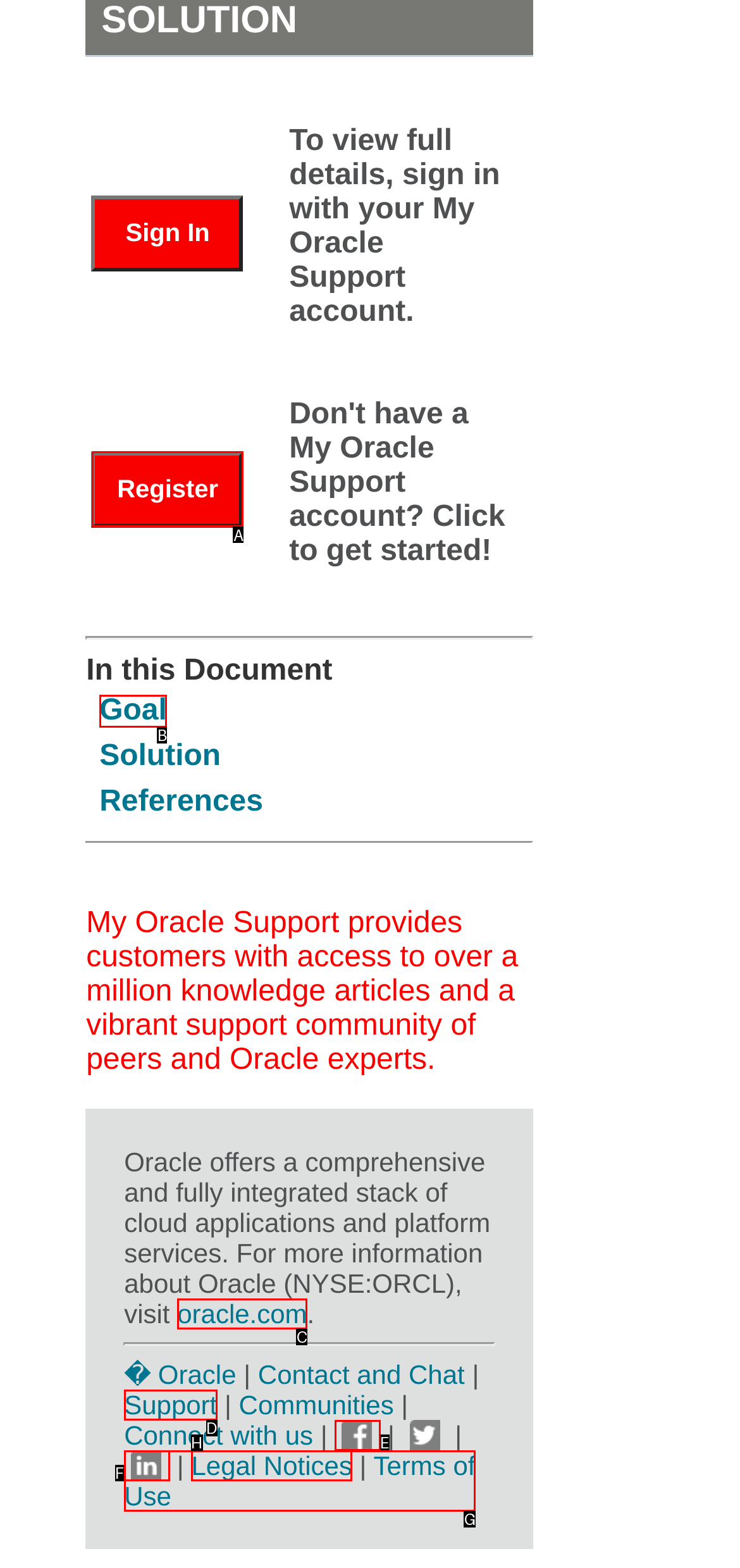Indicate the HTML element that should be clicked to perform the task: Register for a My Oracle Support account Reply with the letter corresponding to the chosen option.

A